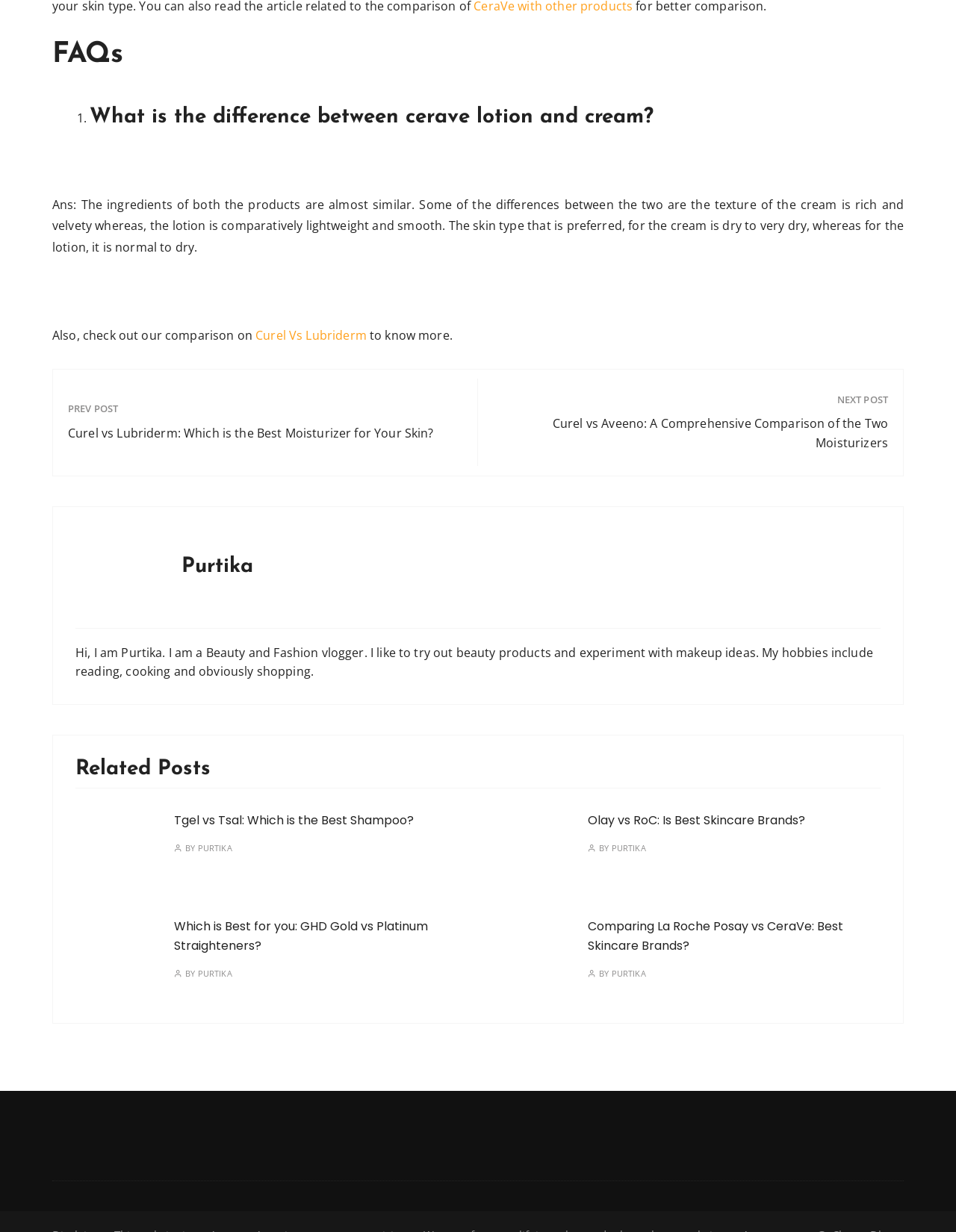How many related posts are there on the webpage?
Provide a concise answer using a single word or phrase based on the image.

4